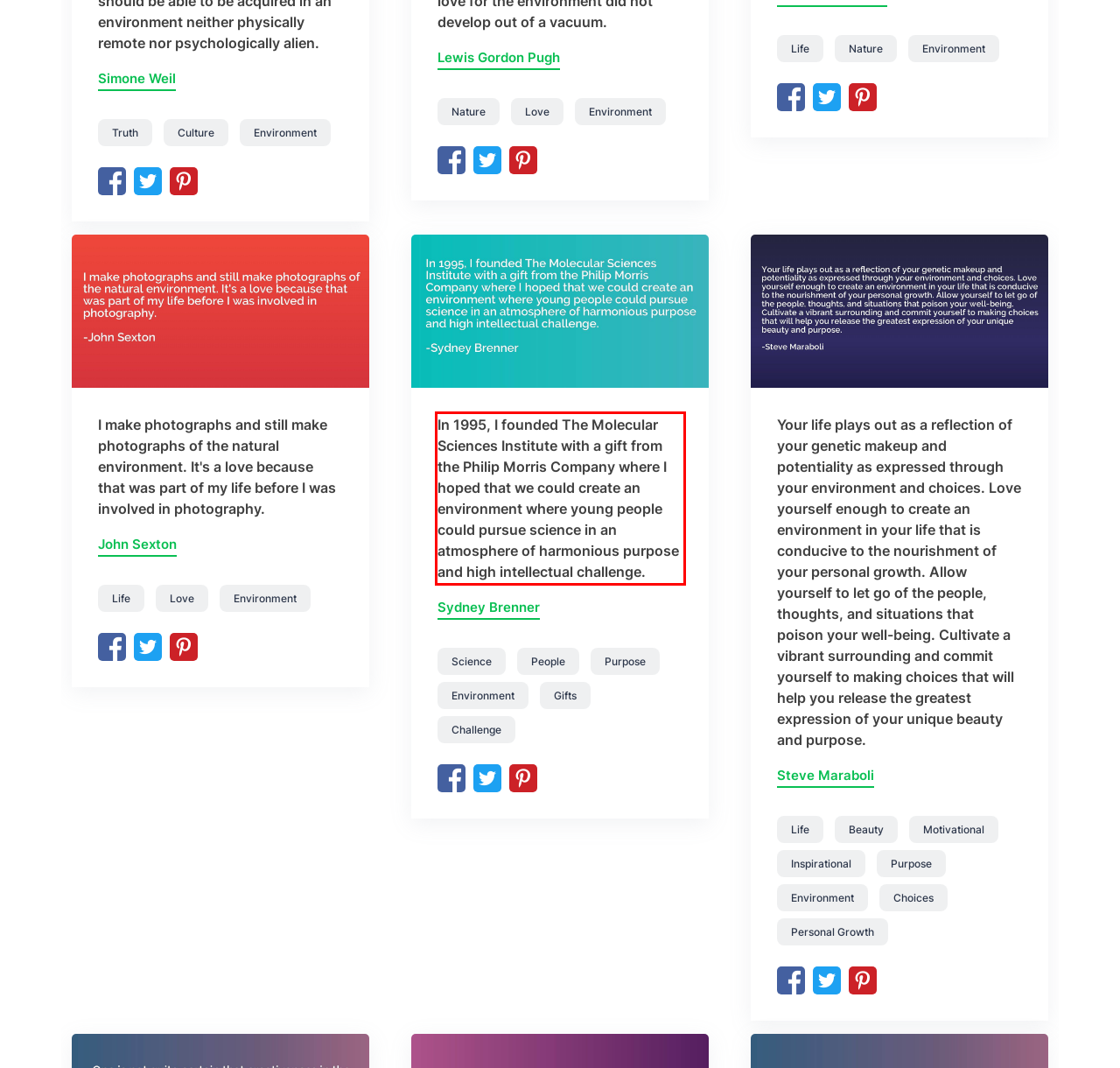Given the screenshot of the webpage, identify the red bounding box, and recognize the text content inside that red bounding box.

In 1995, I founded The Molecular Sciences Institute with a gift from the Philip Morris Company where I hoped that we could create an environment where young people could pursue science in an atmosphere of harmonious purpose and high intellectual challenge.